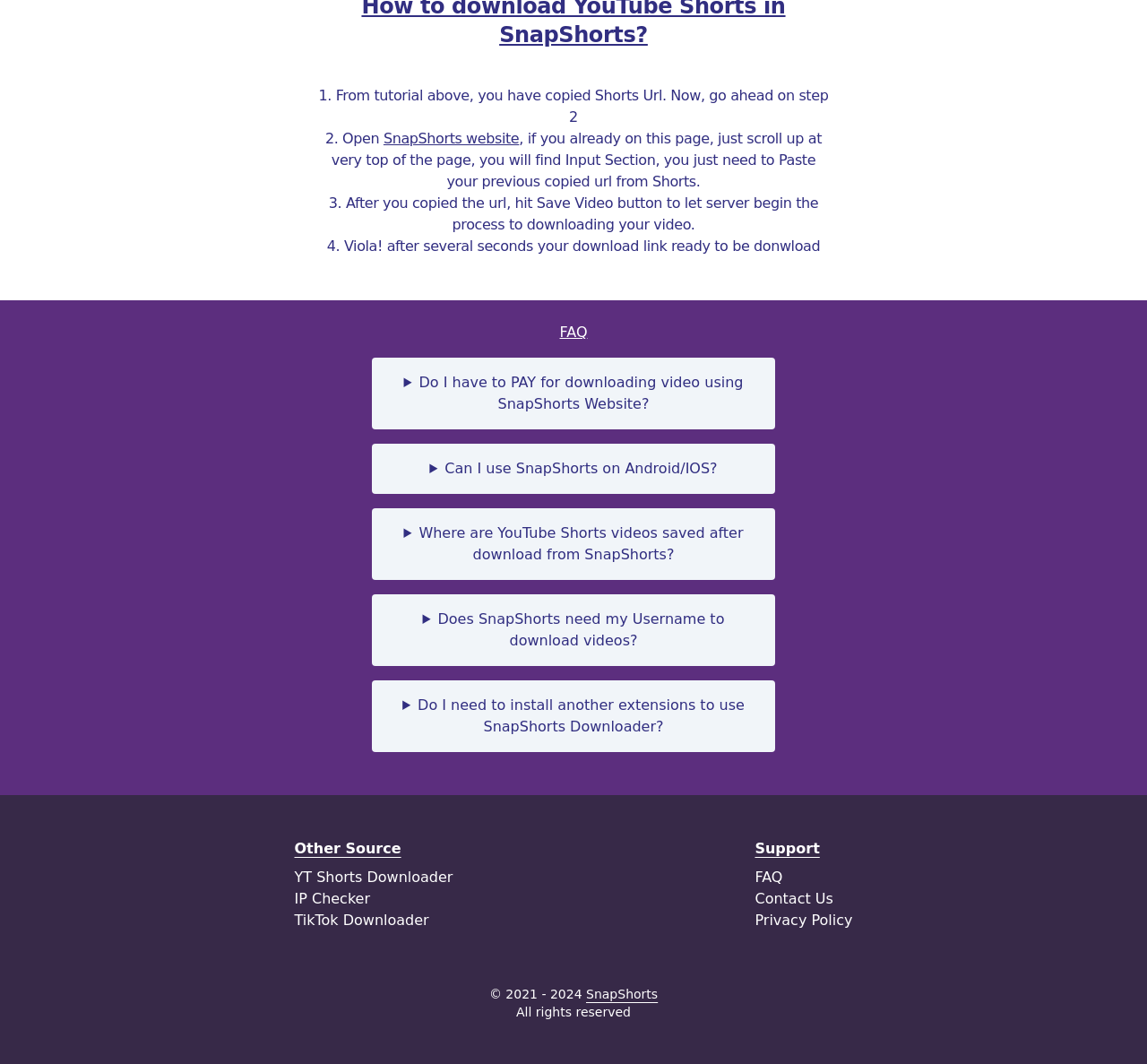Given the element description: "SnapShorts", predict the bounding box coordinates of this UI element. The coordinates must be four float numbers between 0 and 1, given as [left, top, right, bottom].

[0.511, 0.928, 0.574, 0.941]